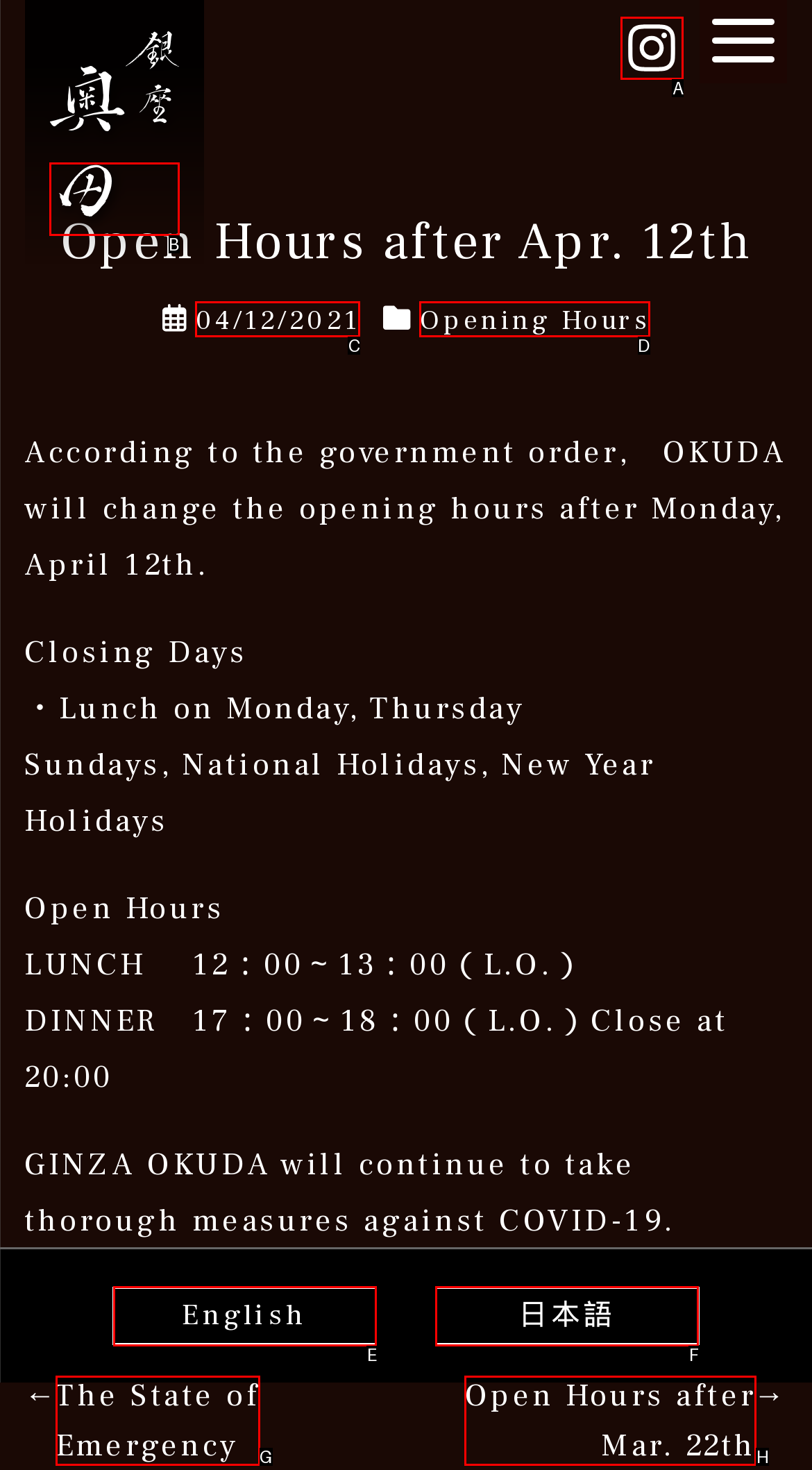Select the HTML element that corresponds to the description: 日本語. Reply with the letter of the correct option.

F